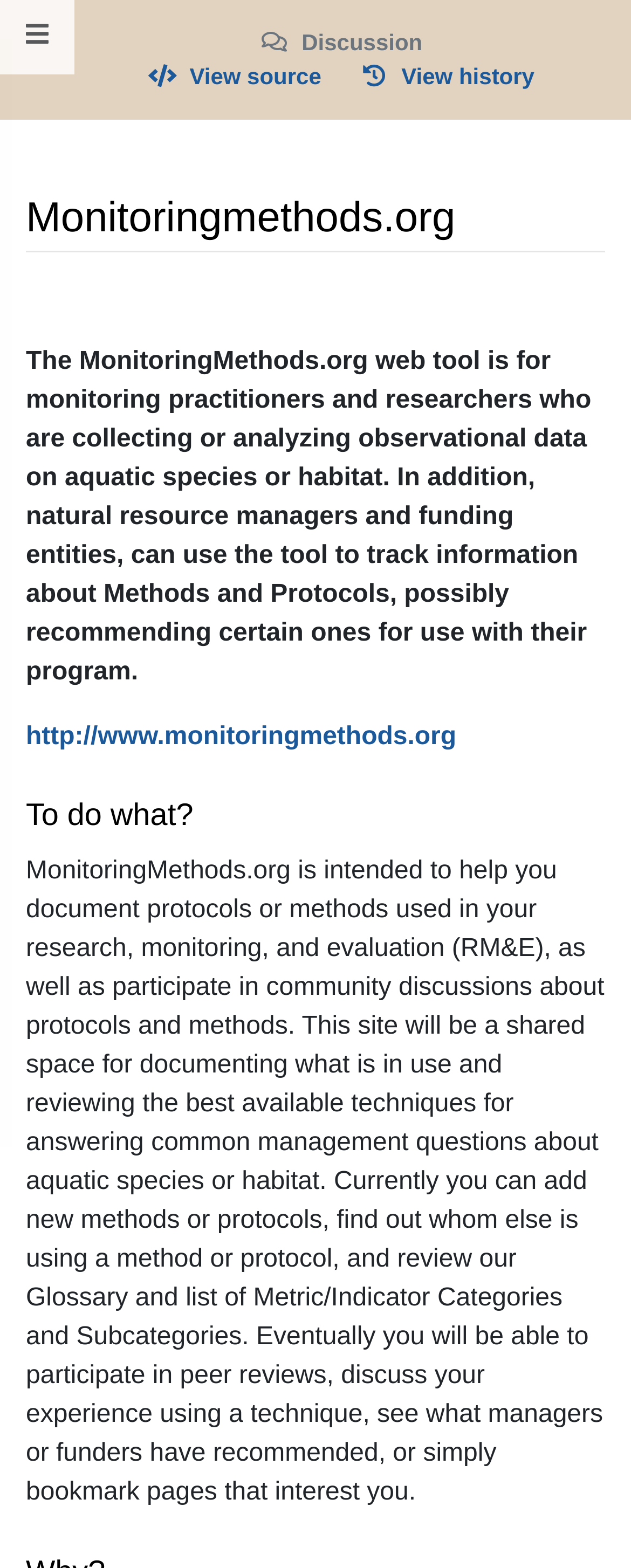Describe all significant elements and features of the webpage.

The webpage is about Monitoringmethods.org, a web tool for monitoring practitioners and researchers collecting or analyzing observational data on aquatic species or habitat. At the top, there are three links: "Discussion", "View source", and "View history", aligned horizontally. Below these links, the title "Monitoringmethods.org" is prominently displayed.

On the left side, there is a navigation section with links to "navigation" and "search", separated by a comma. To the right of this section, a paragraph of text explains the purpose of the web tool, which is to track information about methods and protocols, and to provide a shared space for documenting and reviewing techniques for answering management questions about aquatic species or habitat.

Below this paragraph, a link to the website "http://www.monitoringmethods.org" is provided. Further down, a heading "To do what?" is followed by a lengthy text that describes the features and functionalities of the website, including documenting protocols, participating in community discussions, and reviewing techniques.